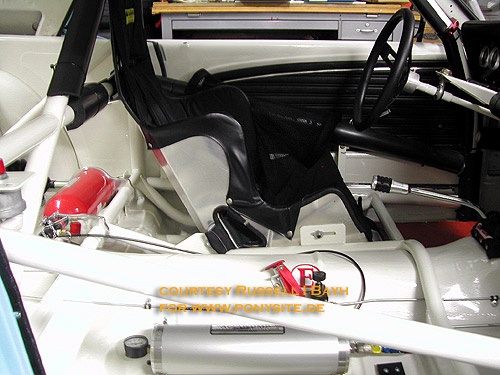Offer a comprehensive description of the image.

The image showcases the interior of a race car, emphasizing the precision engineering and modifications typical of performance vehicles. Prominent features include a sleek racing seat, designed for optimal support and safety during high-speed maneuvers, and a series of well-placed safety and performance components. The view highlights a sophisticated arrangement of tubing and frameworks, indicative of a roll cage meant to enhance structural integrity and driver protection. Visible equipment, such as fire suppression systems and advanced braking hardware, underscores the car's customization for both performance and safety. The overall aesthetic reflects a blend of functionality and racing heritage, typical of vehicles tuned for competitive events. This setup exemplifies the dedication and craftsmanship involved in motorsport preparation.